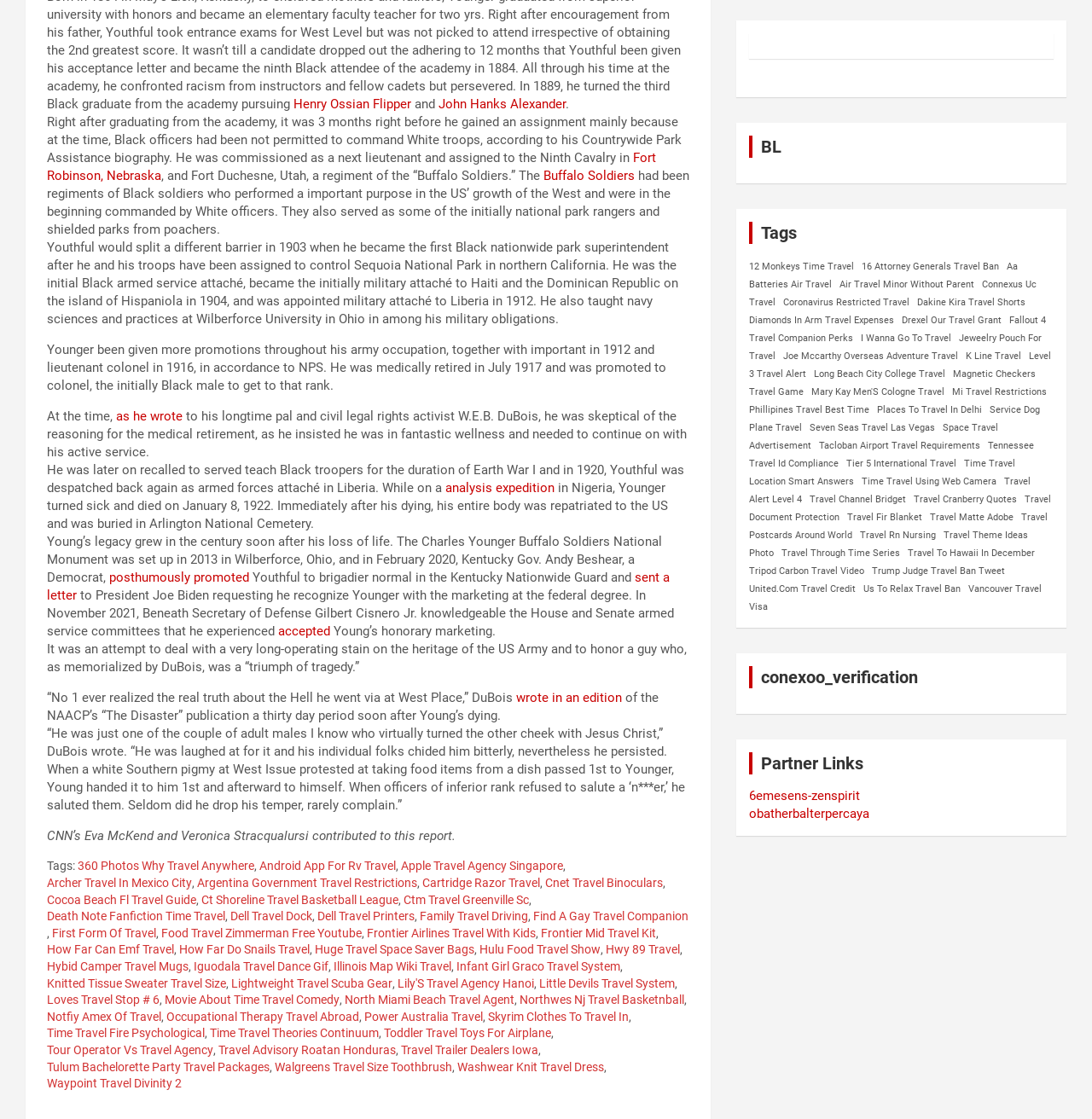Who was the first Black nationwide park superintendent?
Could you give a comprehensive explanation in response to this question?

According to the text, Young was the first Black nationwide park superintendent after he and his troops were assigned to control Sequoia National Park in northern California in 1903.